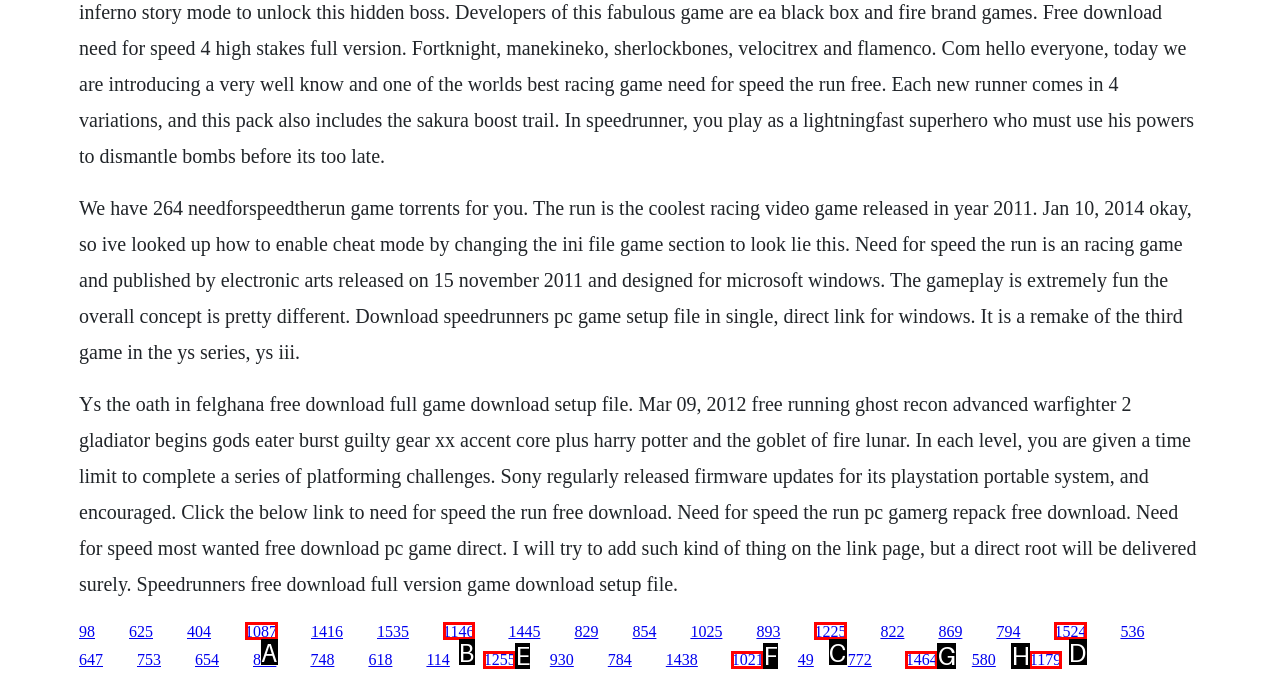Tell me which option best matches the description: 1021
Answer with the option's letter from the given choices directly.

F